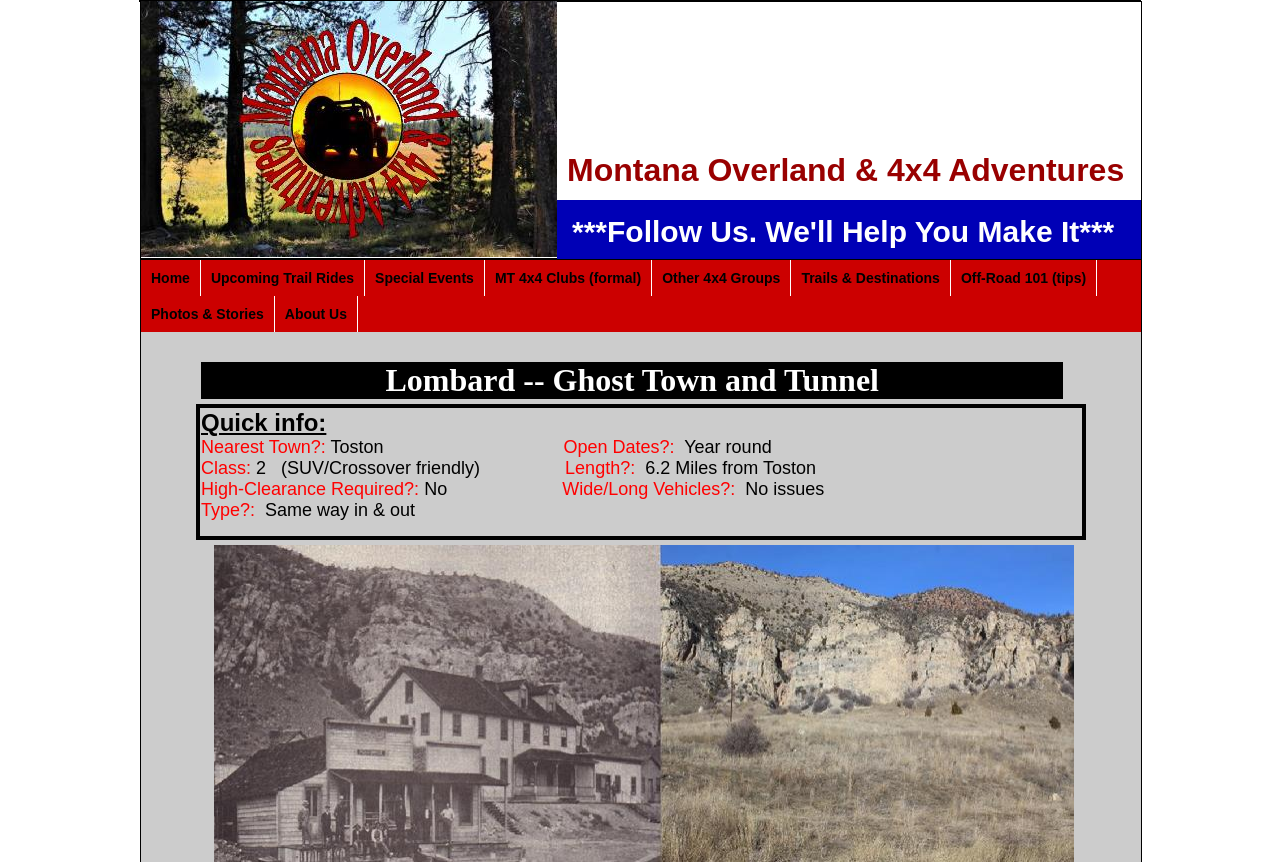Specify the bounding box coordinates of the element's area that should be clicked to execute the given instruction: "Check About Us". The coordinates should be four float numbers between 0 and 1, i.e., [left, top, right, bottom].

[0.215, 0.343, 0.28, 0.385]